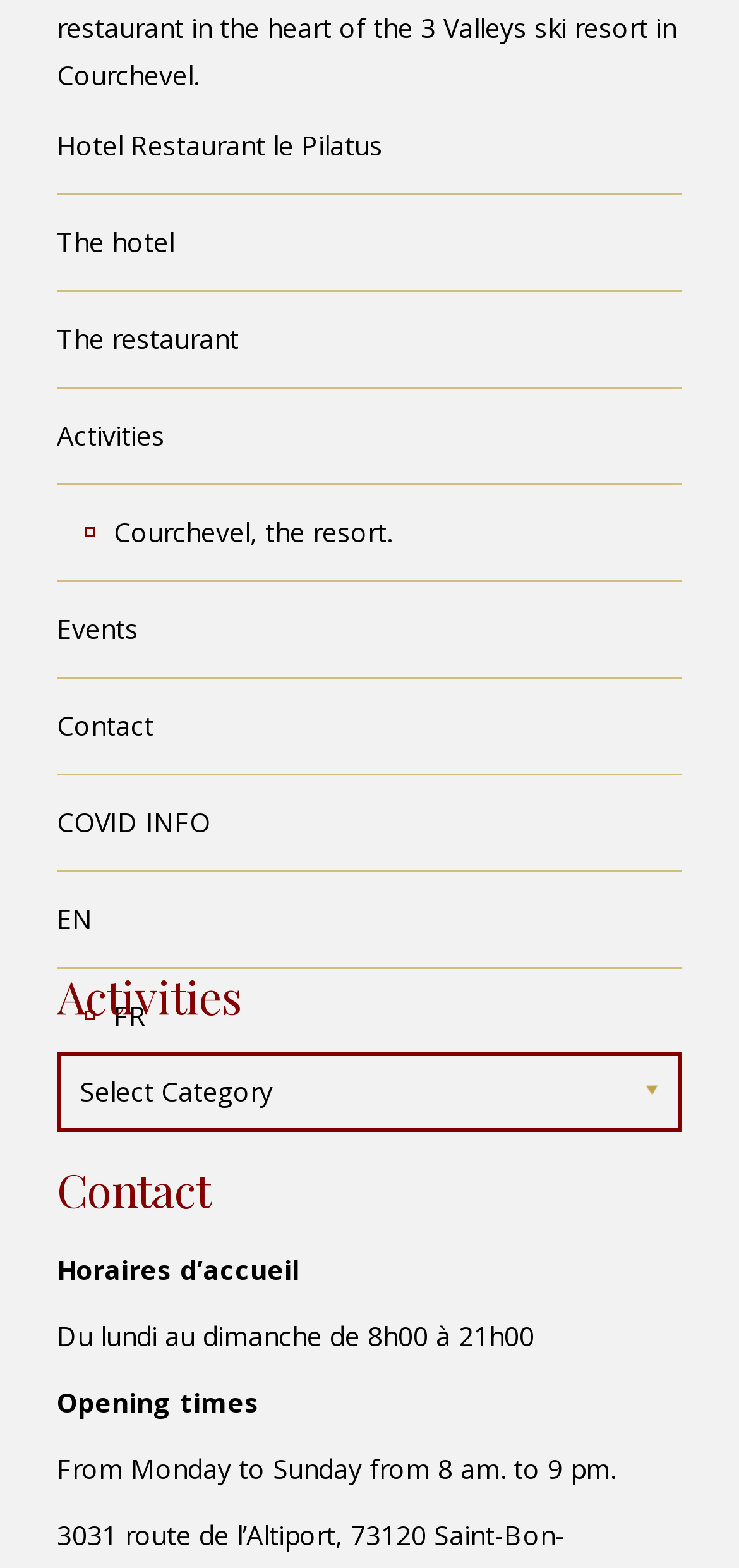Given the element description "Courchevel, the resort." in the screenshot, predict the bounding box coordinates of that UI element.

[0.115, 0.309, 0.923, 0.37]